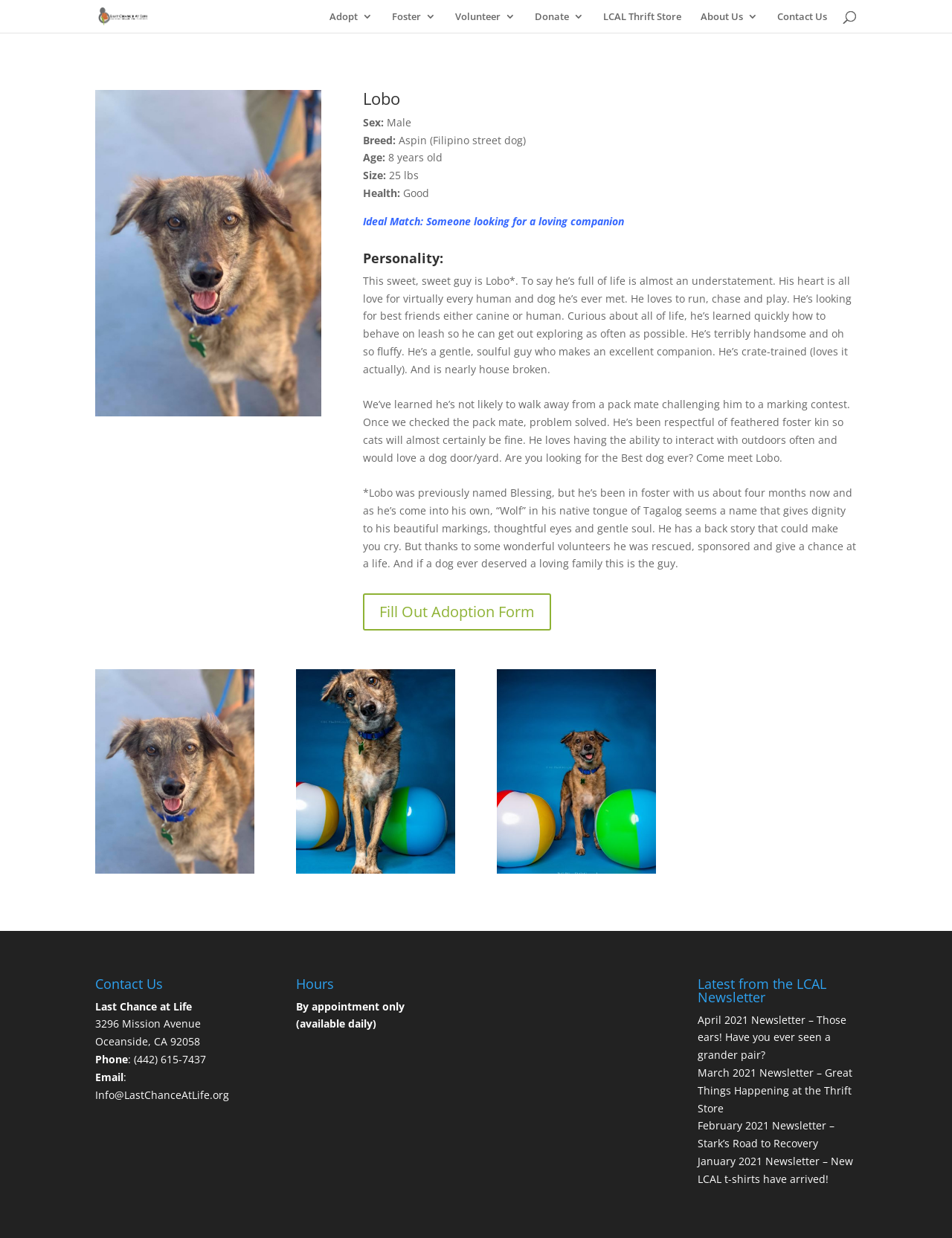Specify the bounding box coordinates of the area that needs to be clicked to achieve the following instruction: "Read the April 2021 Newsletter".

[0.733, 0.818, 0.889, 0.858]